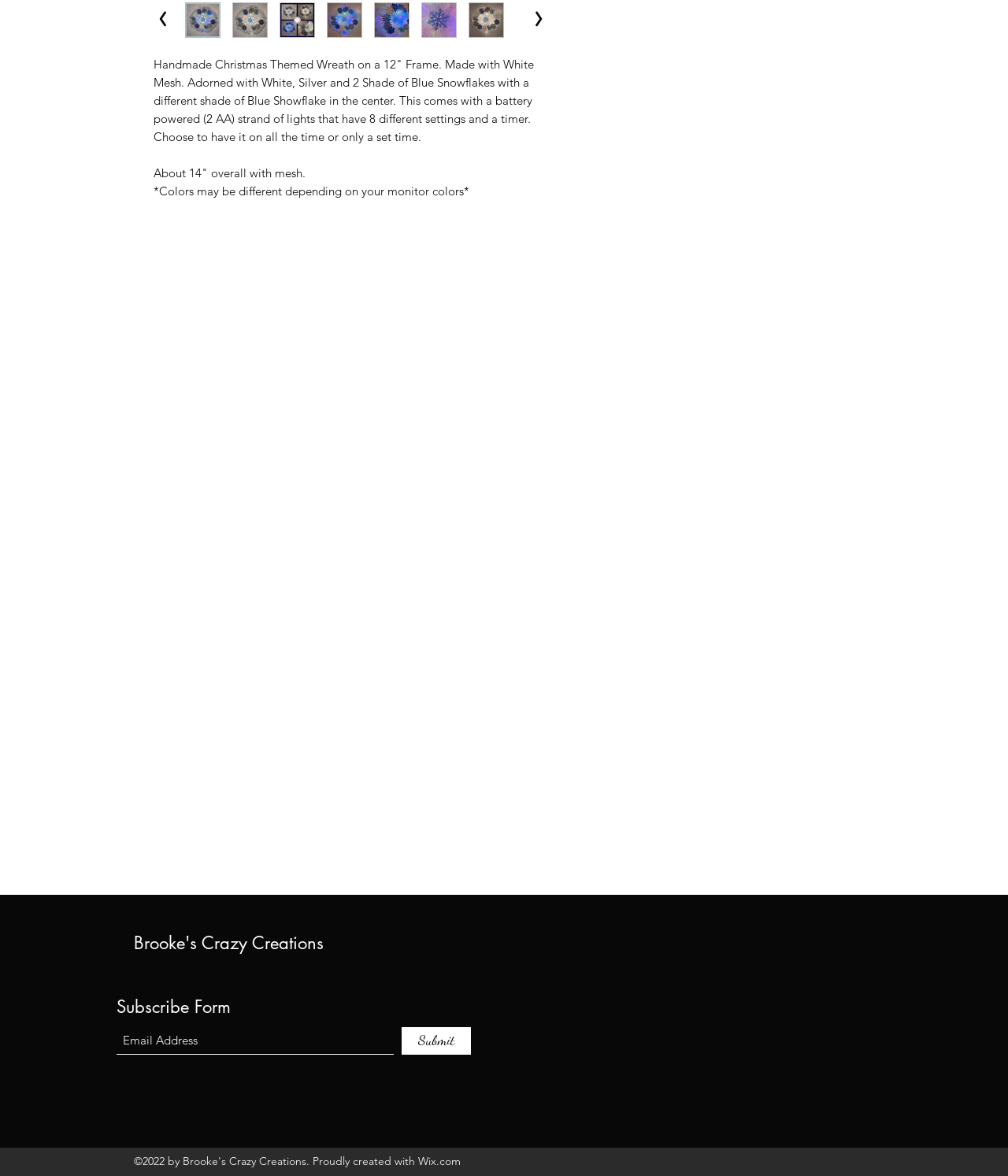What is the author of the website? Based on the image, give a response in one word or a short phrase.

Brooke's Crazy Creations